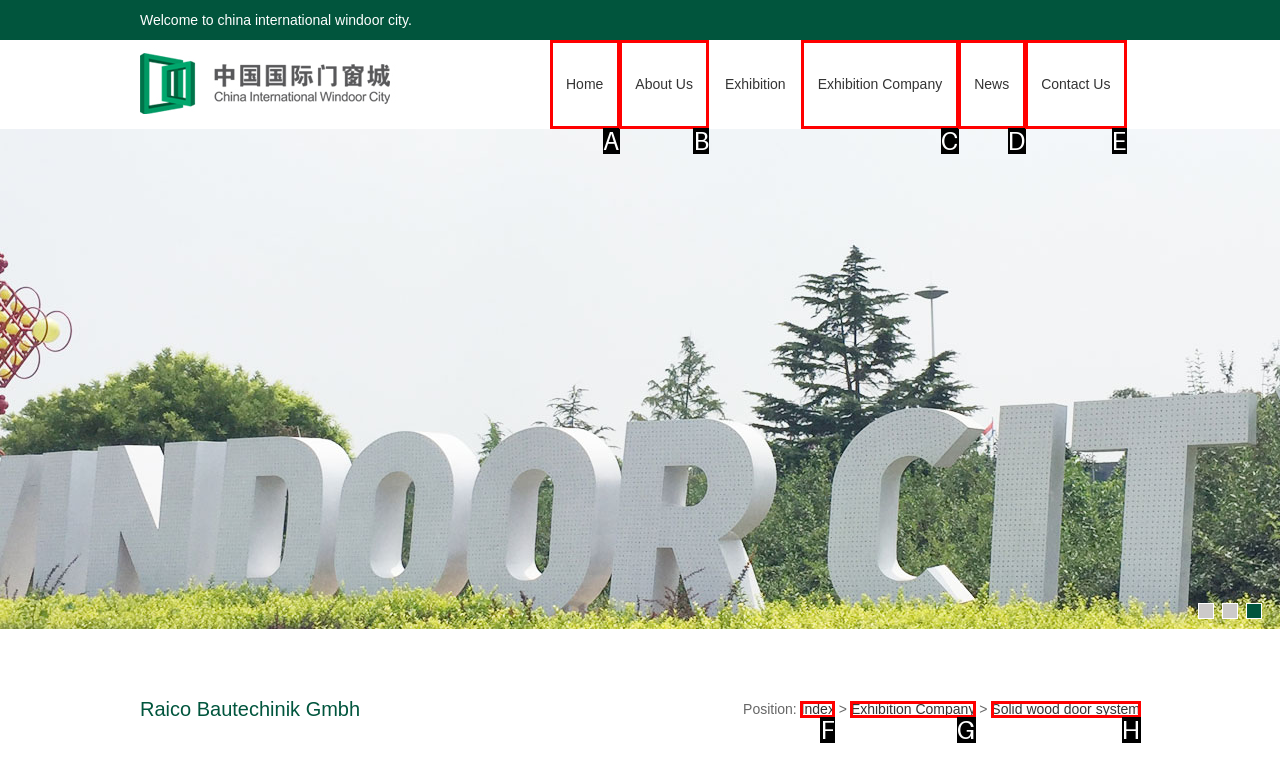Determine which option aligns with the description: Solid wood door system. Provide the letter of the chosen option directly.

H